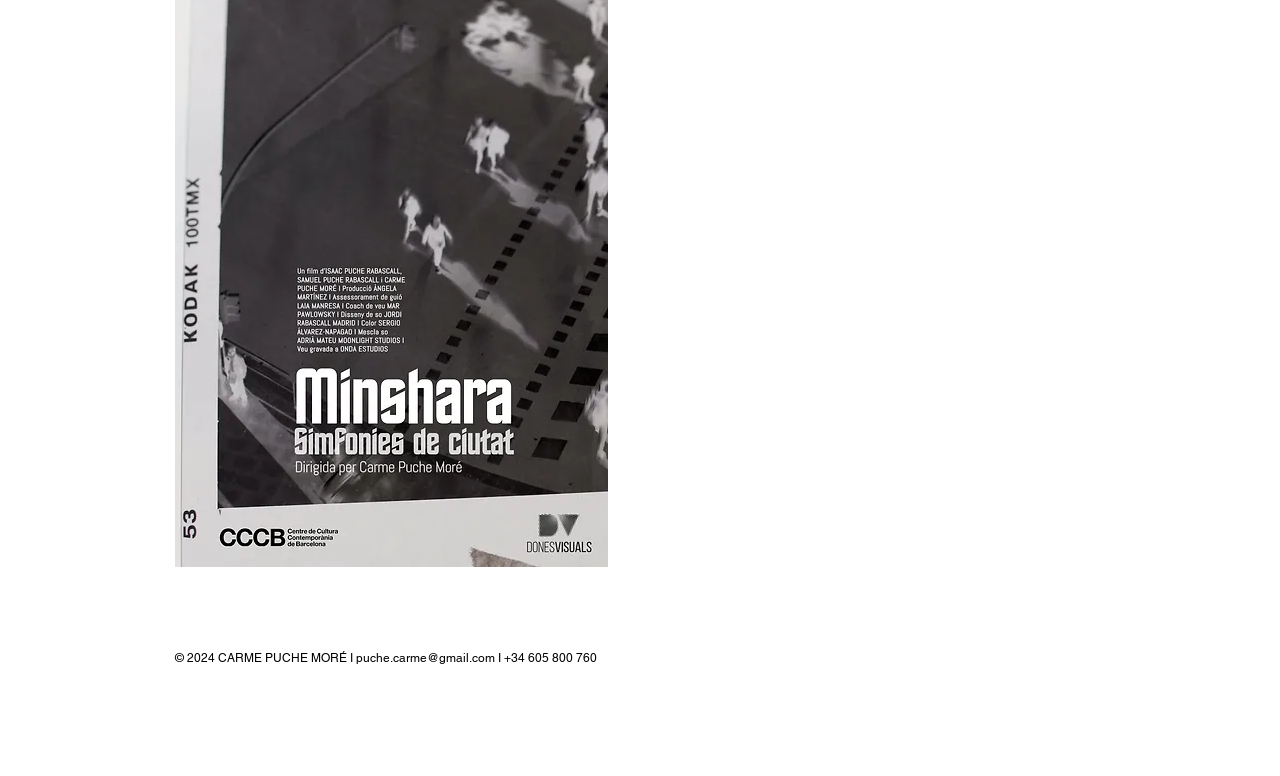Answer the question using only a single word or phrase: 
What is the copyright year?

2024